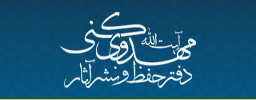What type of typography is used in the logo?
Give a single word or phrase as your answer by examining the image.

Blend of traditional and modern